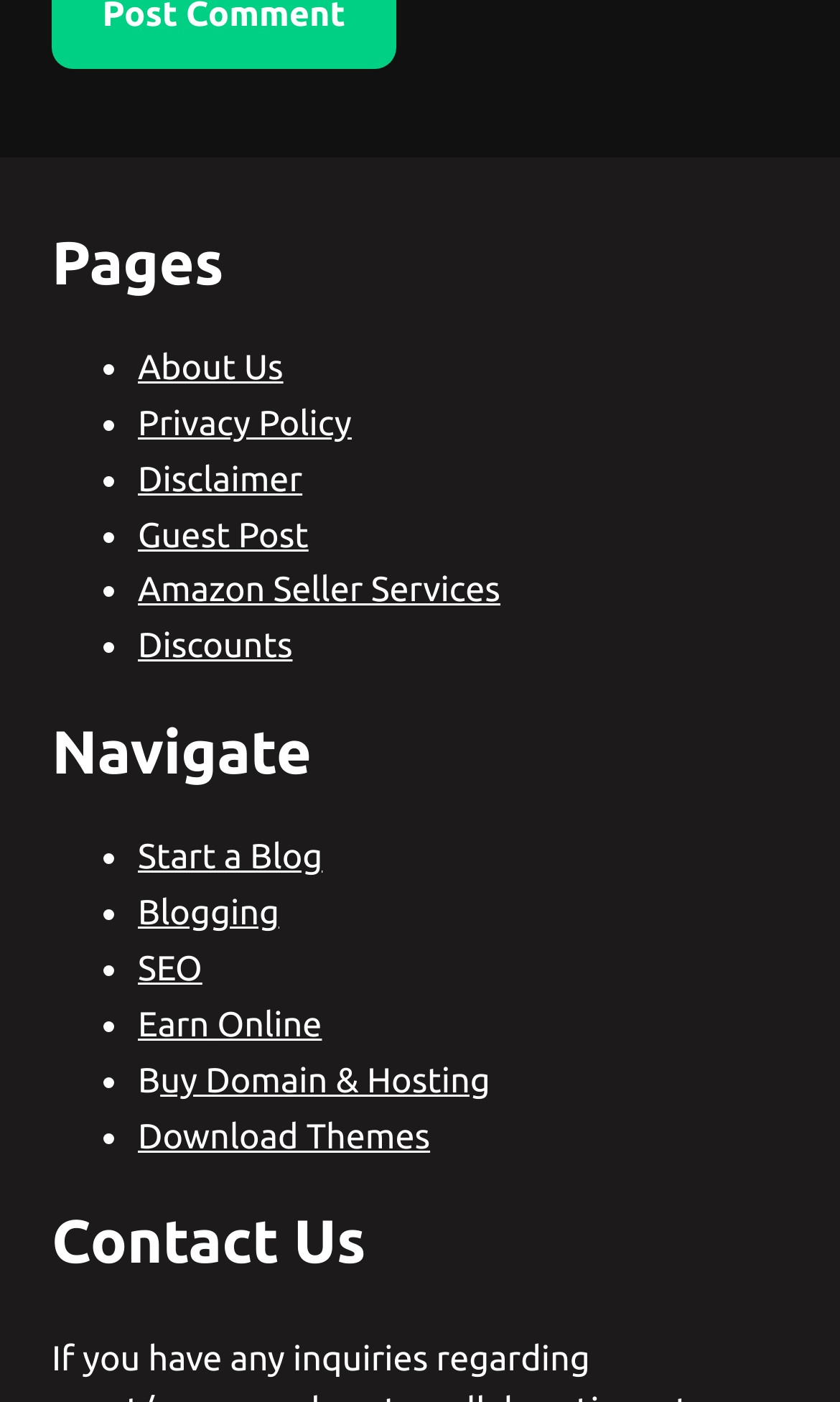Please identify the bounding box coordinates of the region to click in order to complete the task: "Click the 'Reply' button". The coordinates must be four float numbers between 0 and 1, specified as [left, top, right, bottom].

None